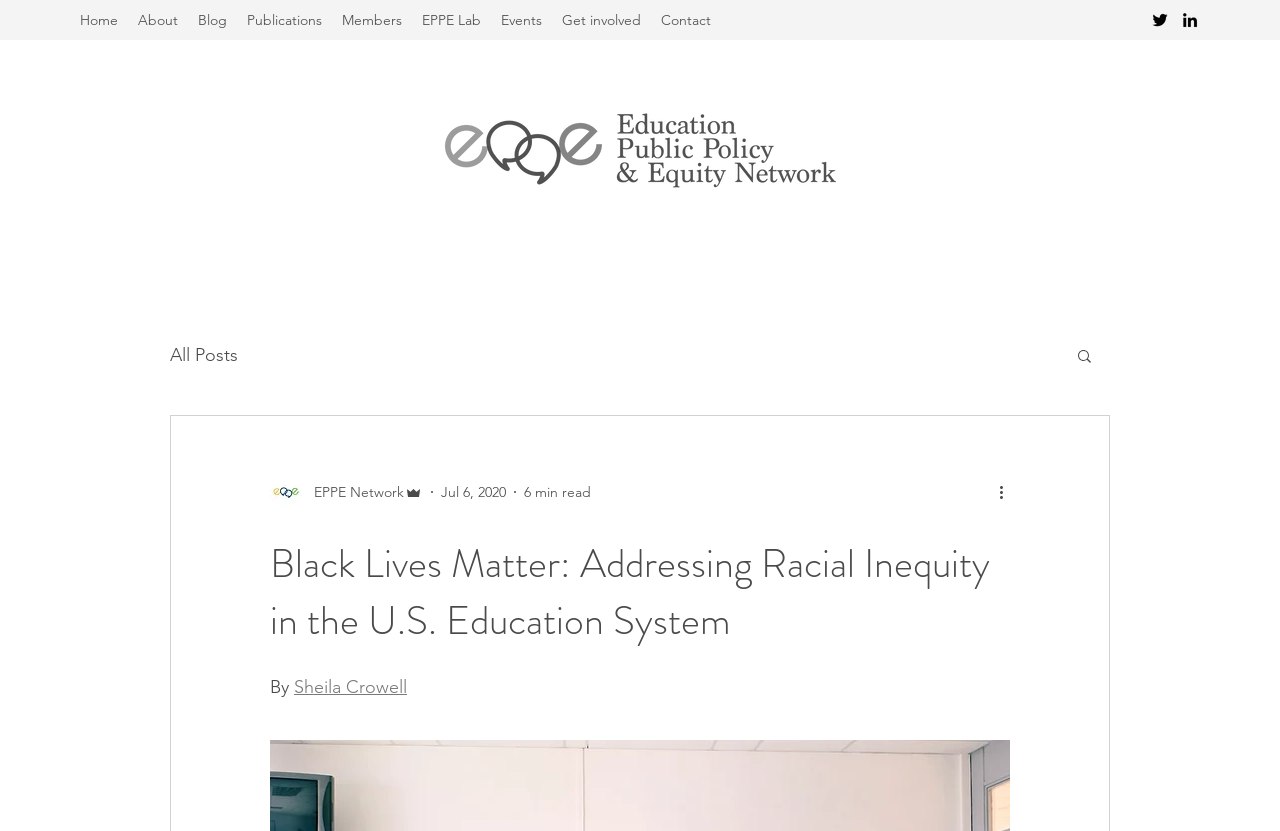Please determine the bounding box coordinates of the clickable area required to carry out the following instruction: "Click the FileShred logo". The coordinates must be four float numbers between 0 and 1, represented as [left, top, right, bottom].

None